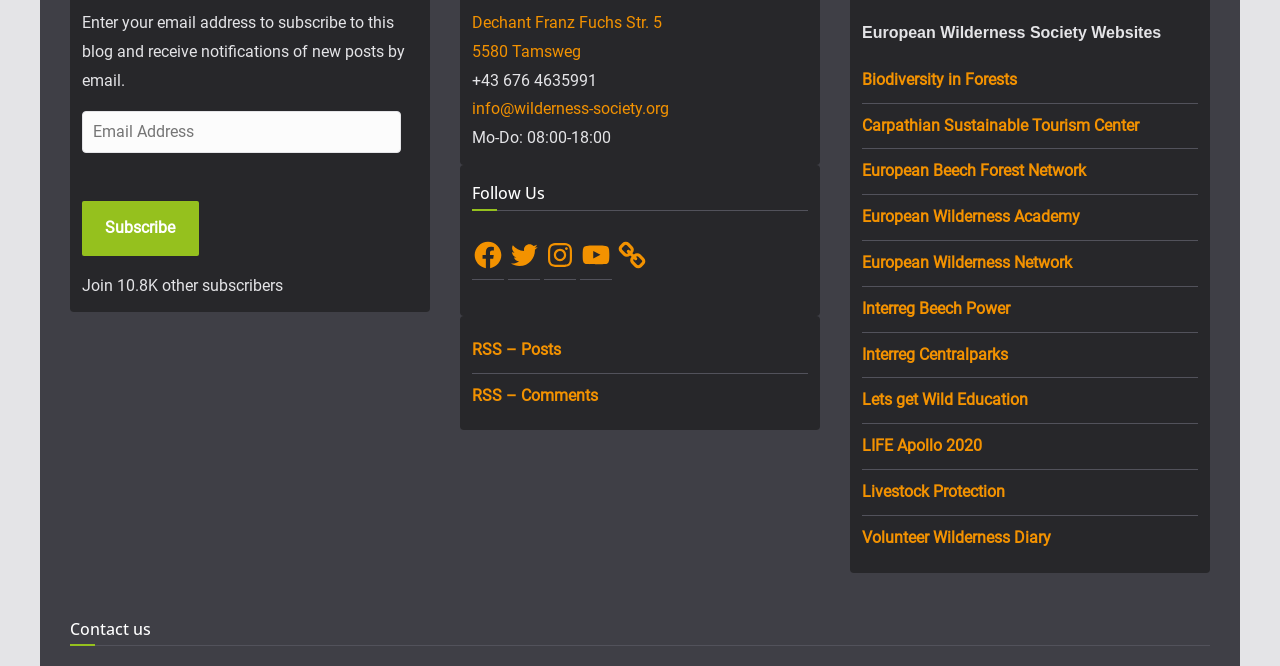Indicate the bounding box coordinates of the clickable region to achieve the following instruction: "Visit Facebook page."

[0.369, 0.359, 0.394, 0.407]